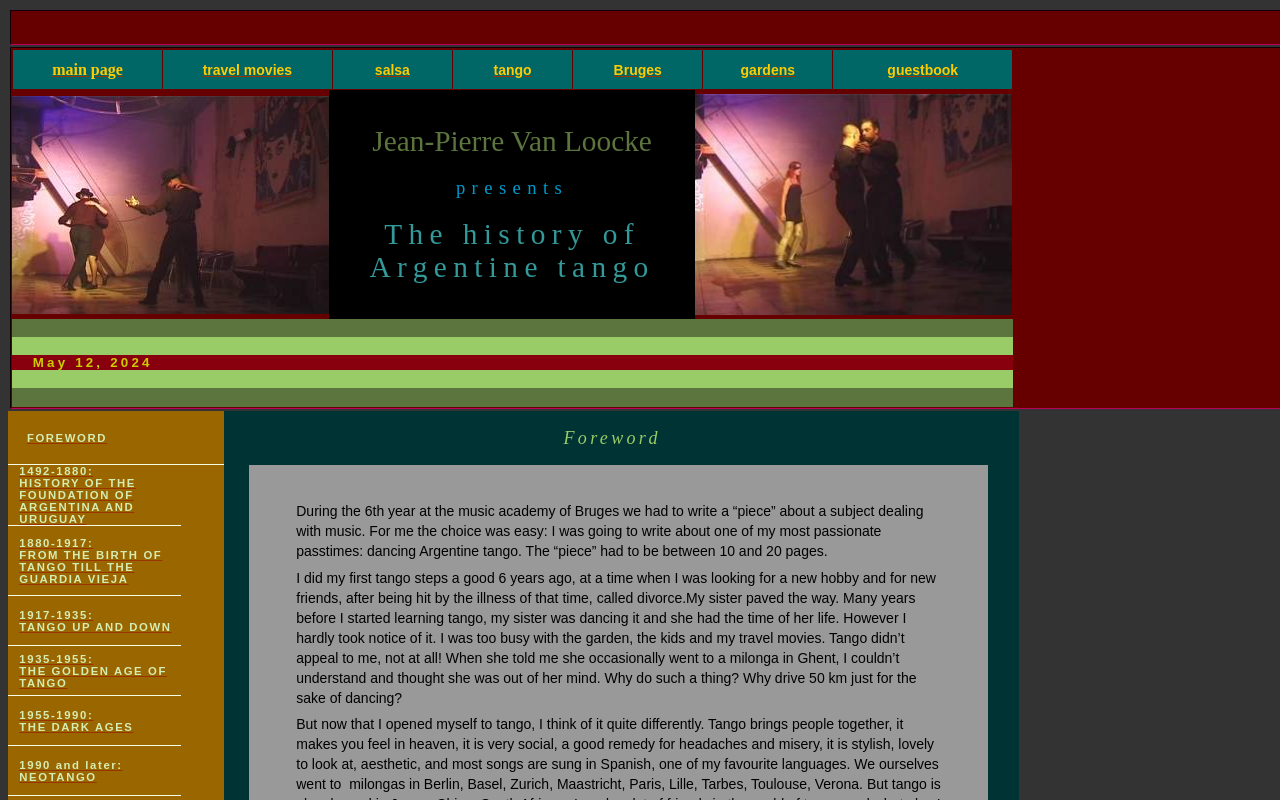Extract the bounding box of the UI element described as: "travel movies".

[0.158, 0.077, 0.228, 0.097]